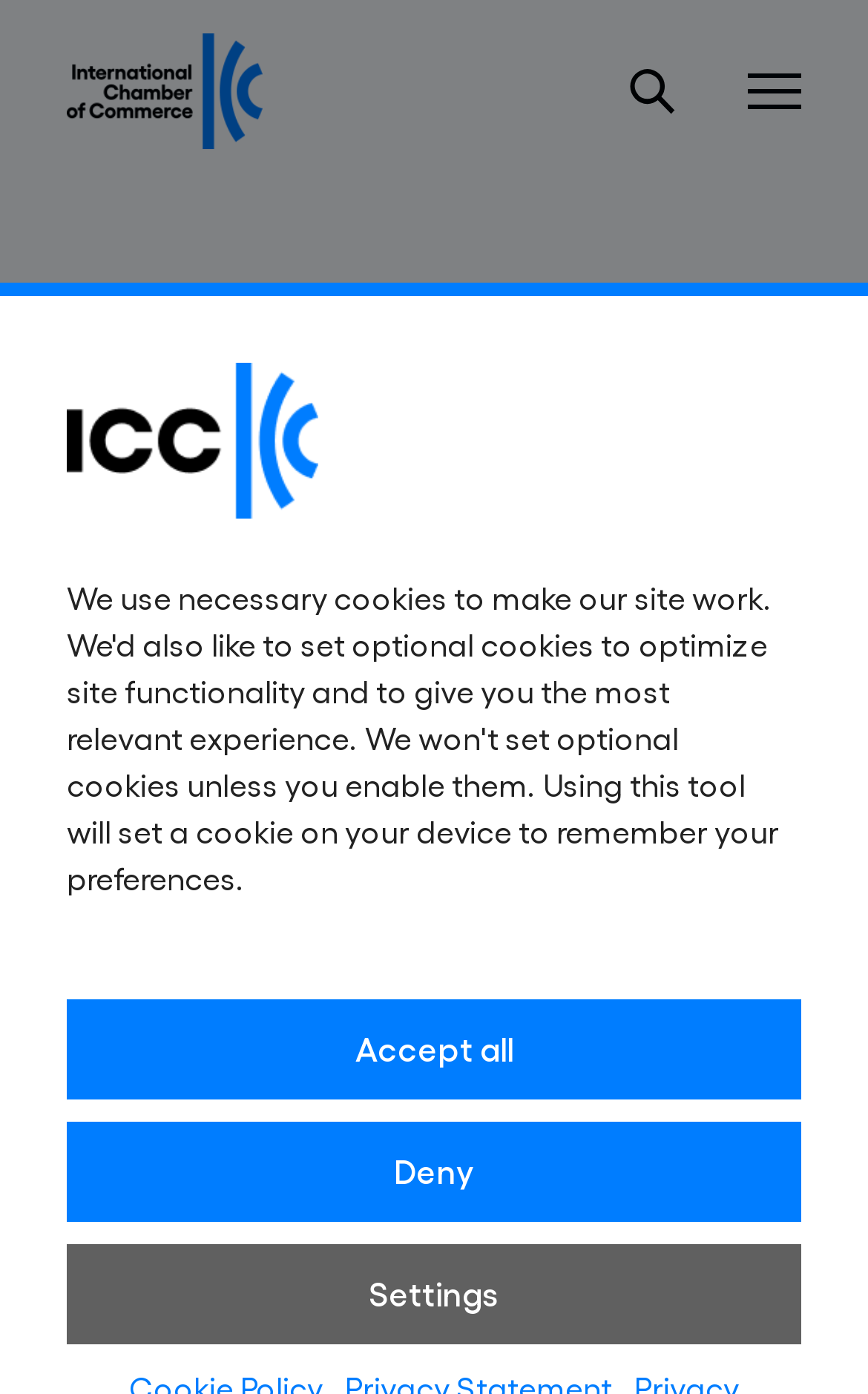Describe all the significant parts and information present on the webpage.

The webpage is about the "Geneva Manifesto" unveiled by the International Chamber of Commerce's World Chambers Federation and the Geneva Chamber of Commerce, Industry and Services. 

At the top left of the page, there is an image of the ICC - International Chamber of Commerce logo. Below the logo, there are three buttons: "Accept all", "Deny", and "Settings", aligned horizontally. 

Above these buttons, there is a header section that spans the entire width of the page. Within this header, there is a link to "ICC - International Chamber of Commerce" on the left side, and two buttons on the right side: "Open/Close the search bar" and "Open/Close the menu". 

When the menu button is clicked, it expands to reveal a section with a heading "World Chambers Congress" and a main heading "Geneva Manifesto to revitalise global commerce and strengthen multilateralism". Below the main heading, there is a date "21 June 2023".